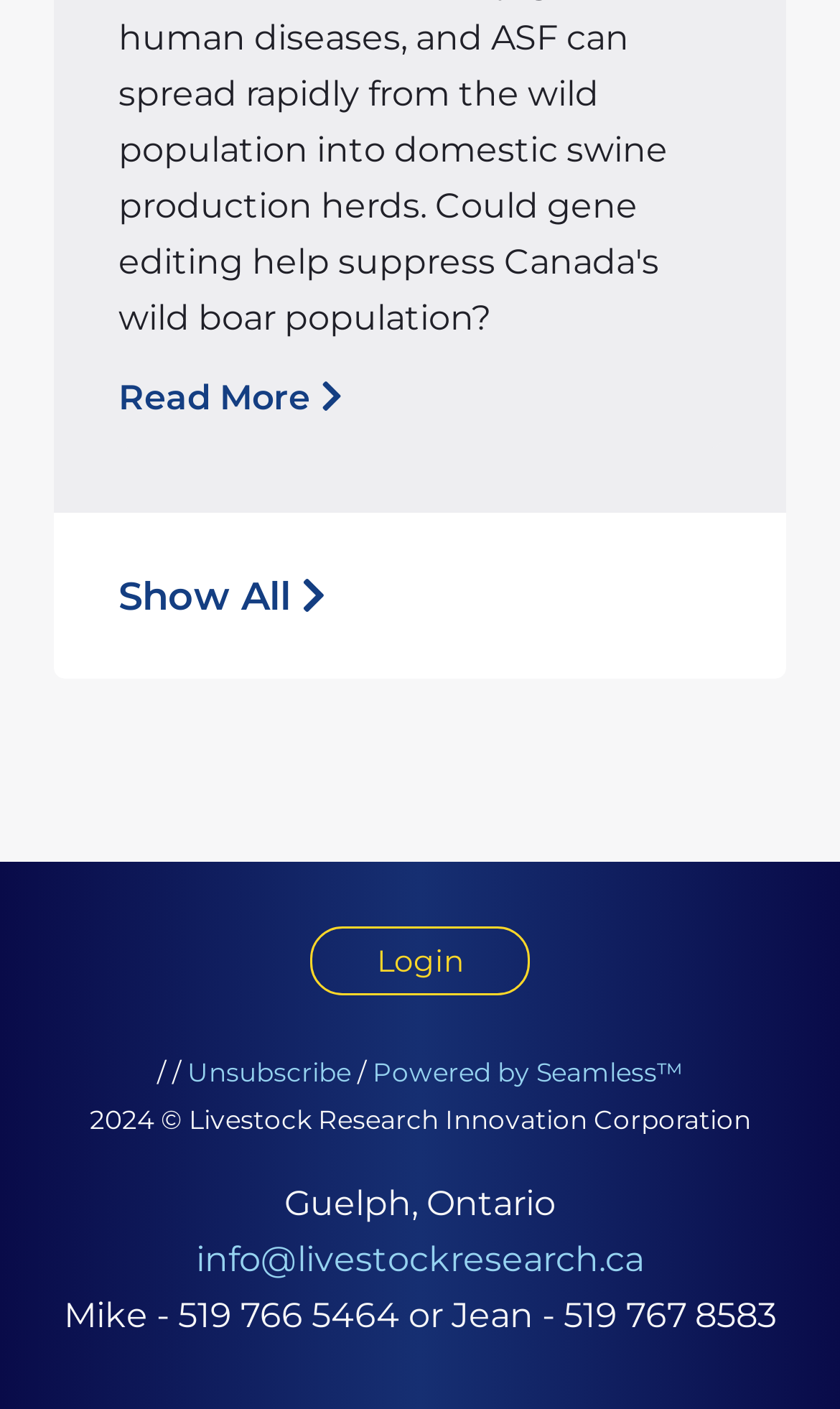Extract the bounding box coordinates for the HTML element that matches this description: "Show All". The coordinates should be four float numbers between 0 and 1, i.e., [left, top, right, bottom].

[0.064, 0.364, 0.936, 0.482]